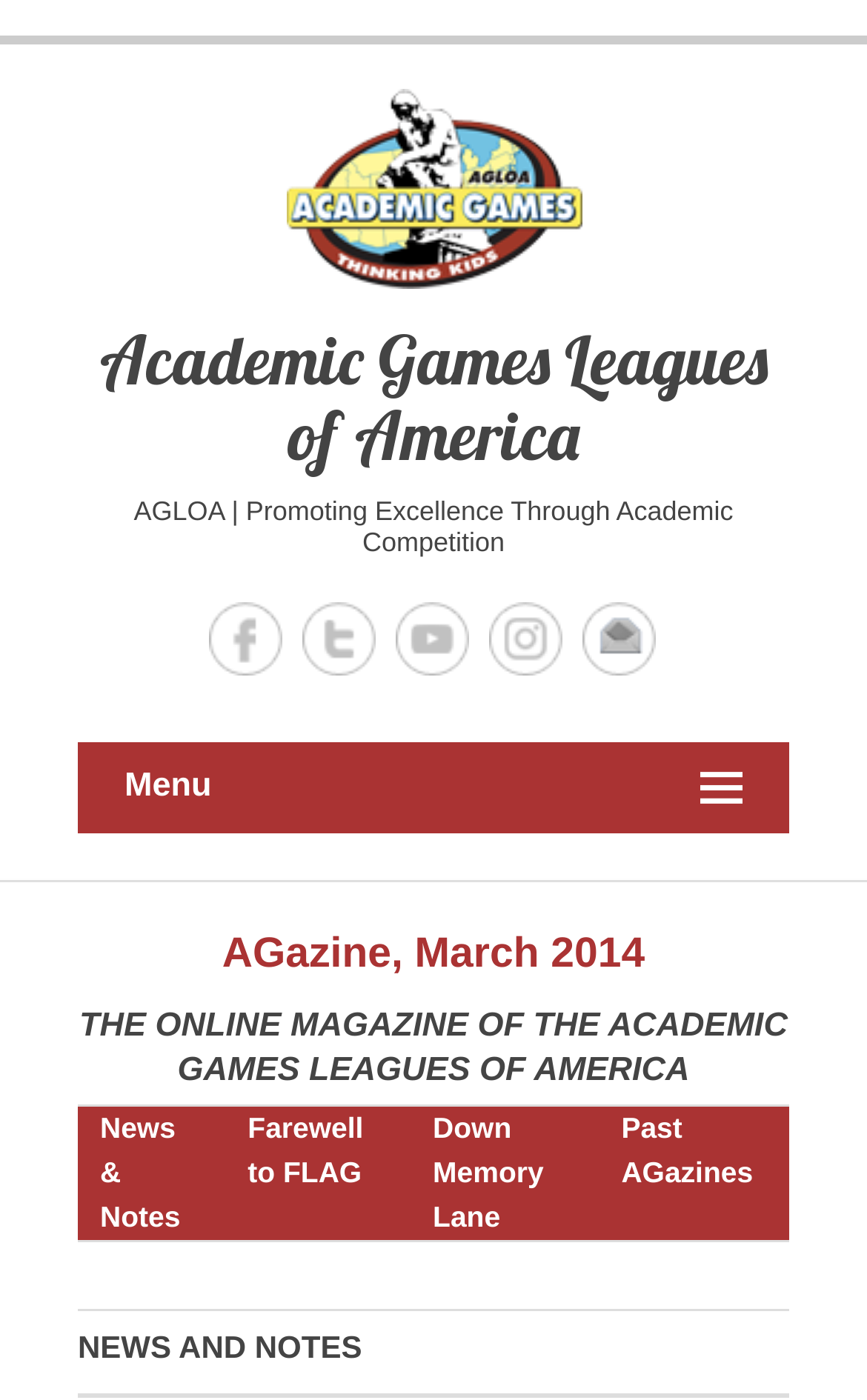Could you highlight the region that needs to be clicked to execute the instruction: "Open Facebook page of Academic Games Leagues of America"?

[0.241, 0.43, 0.326, 0.483]